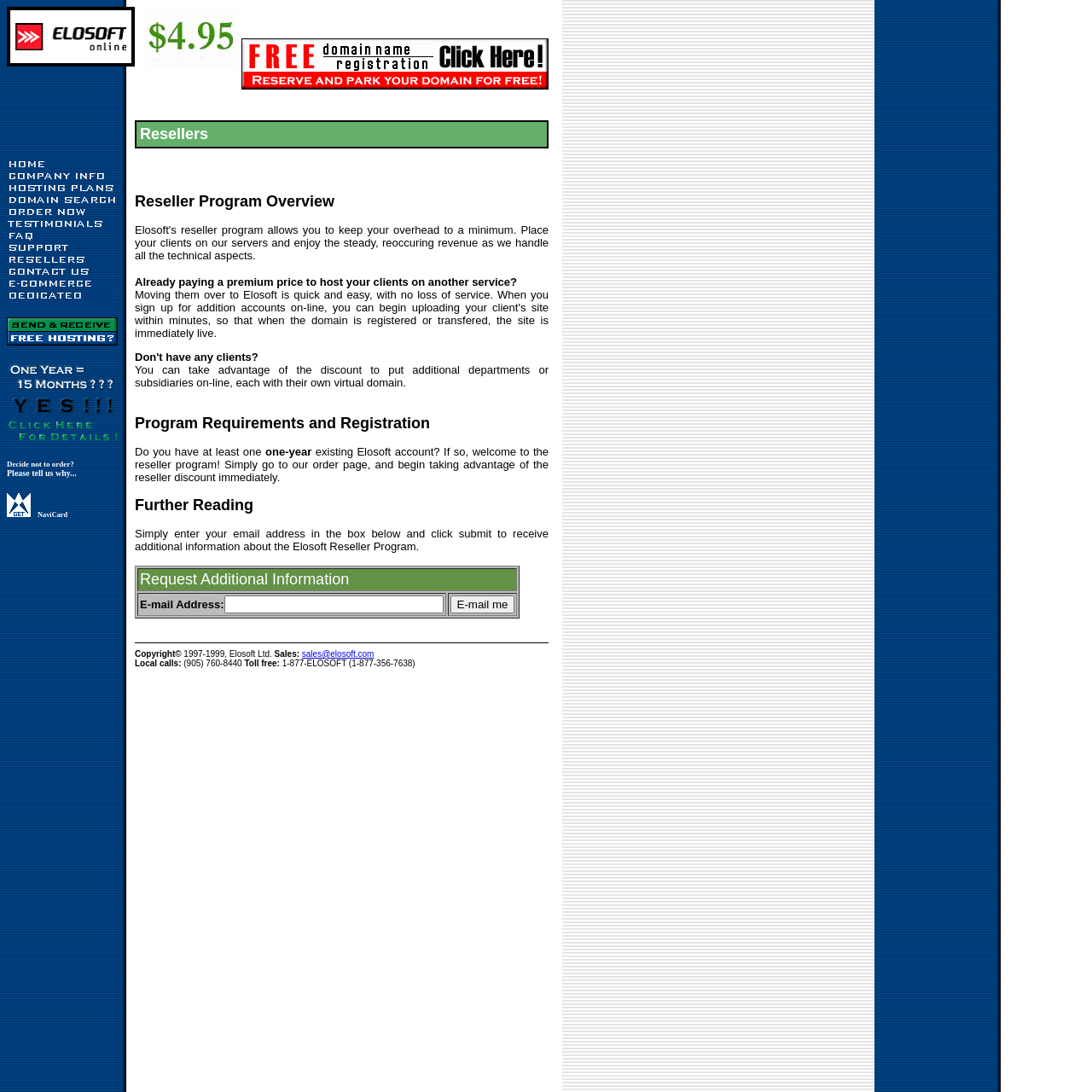Please find the bounding box coordinates of the clickable region needed to complete the following instruction: "Click on the 'CONTACT US' link". The bounding box coordinates must consist of four float numbers between 0 and 1, i.e., [left, top, right, bottom].

None